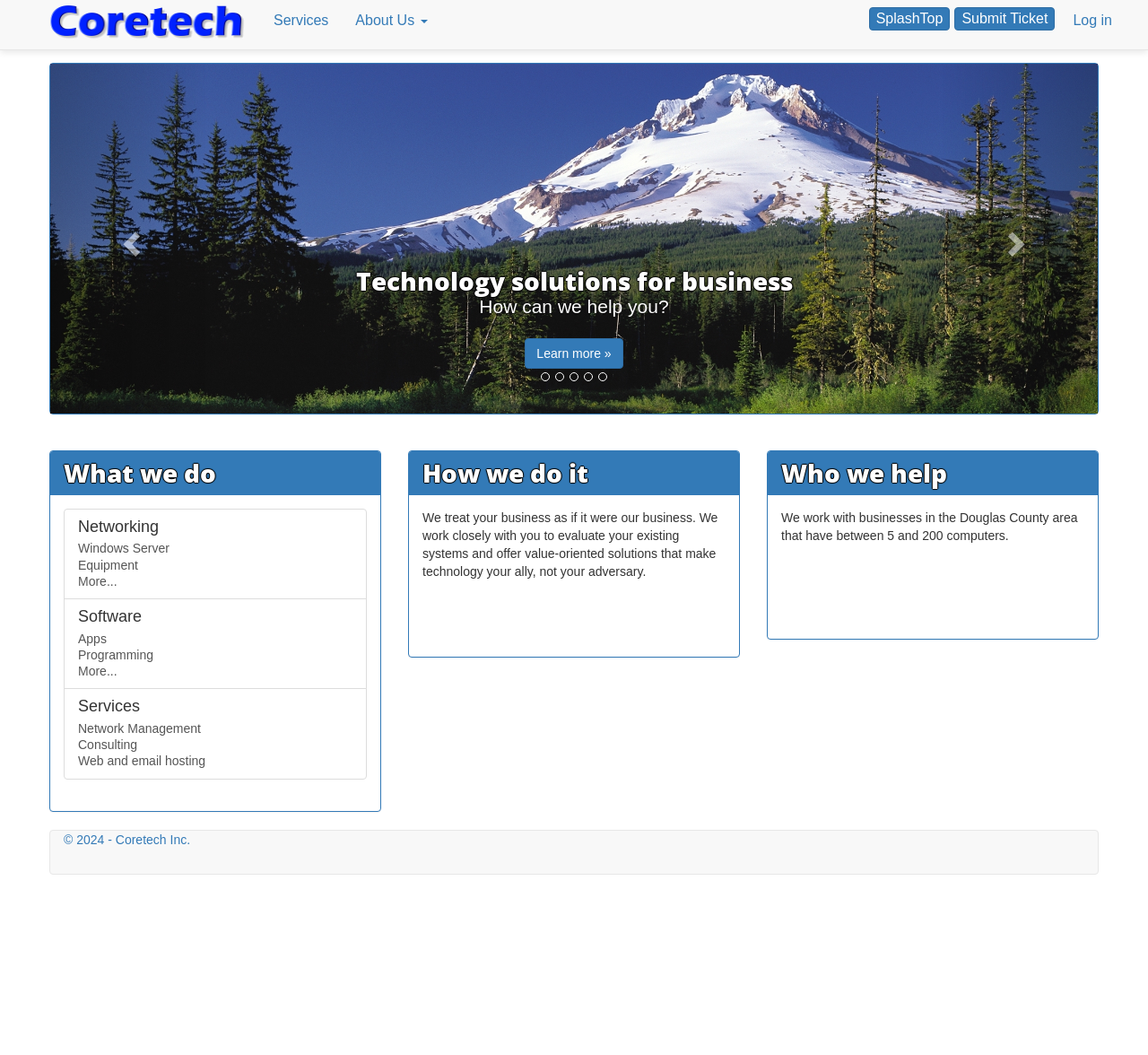Determine the bounding box coordinates of the clickable area required to perform the following instruction: "Click the 'Networking Windows Server Equipment More...' link". The coordinates should be represented as four float numbers between 0 and 1: [left, top, right, bottom].

[0.055, 0.482, 0.32, 0.568]